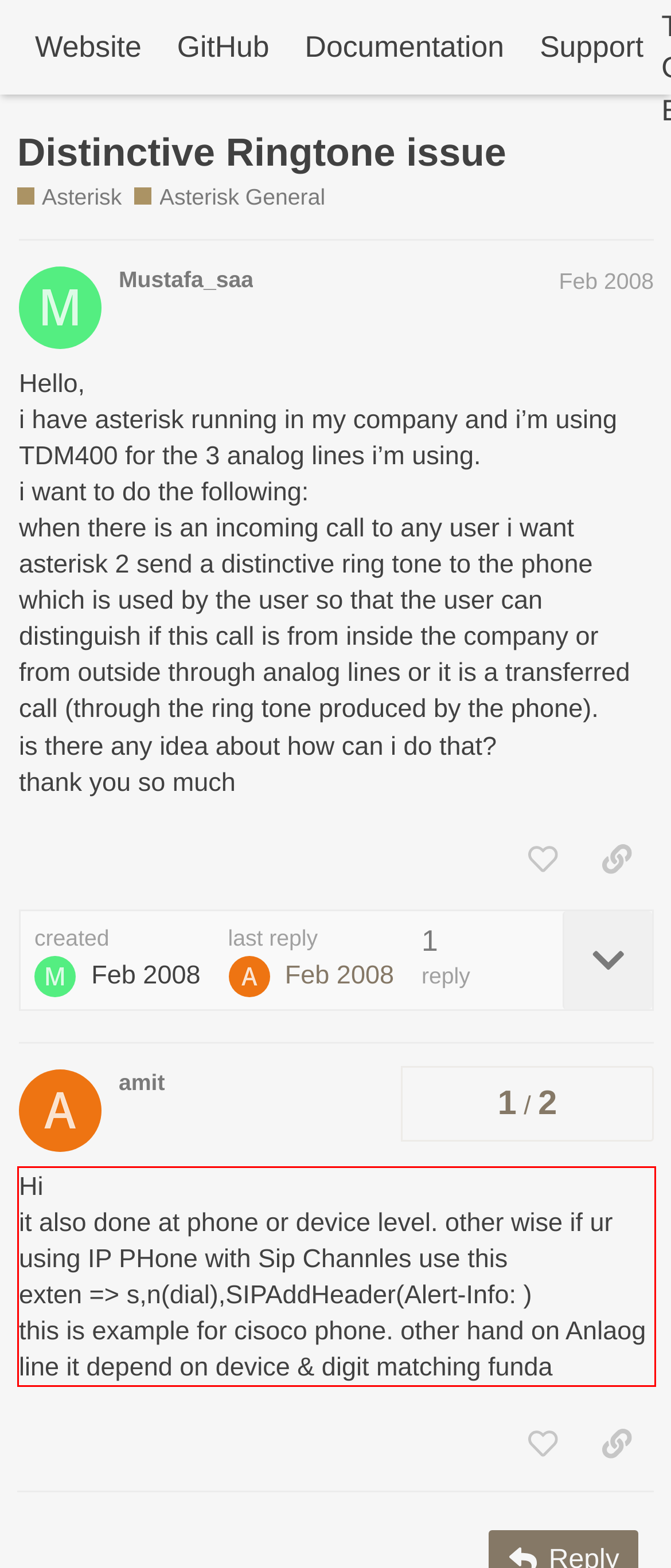With the given screenshot of a webpage, locate the red rectangle bounding box and extract the text content using OCR.

Hi it also done at phone or device level. other wise if ur using IP PHone with Sip Channles use this exten => s,n(dial),SIPAddHeader(Alert-Info: ) this is example for cisoco phone. other hand on Anlaog line it depend on device & digit matching funda